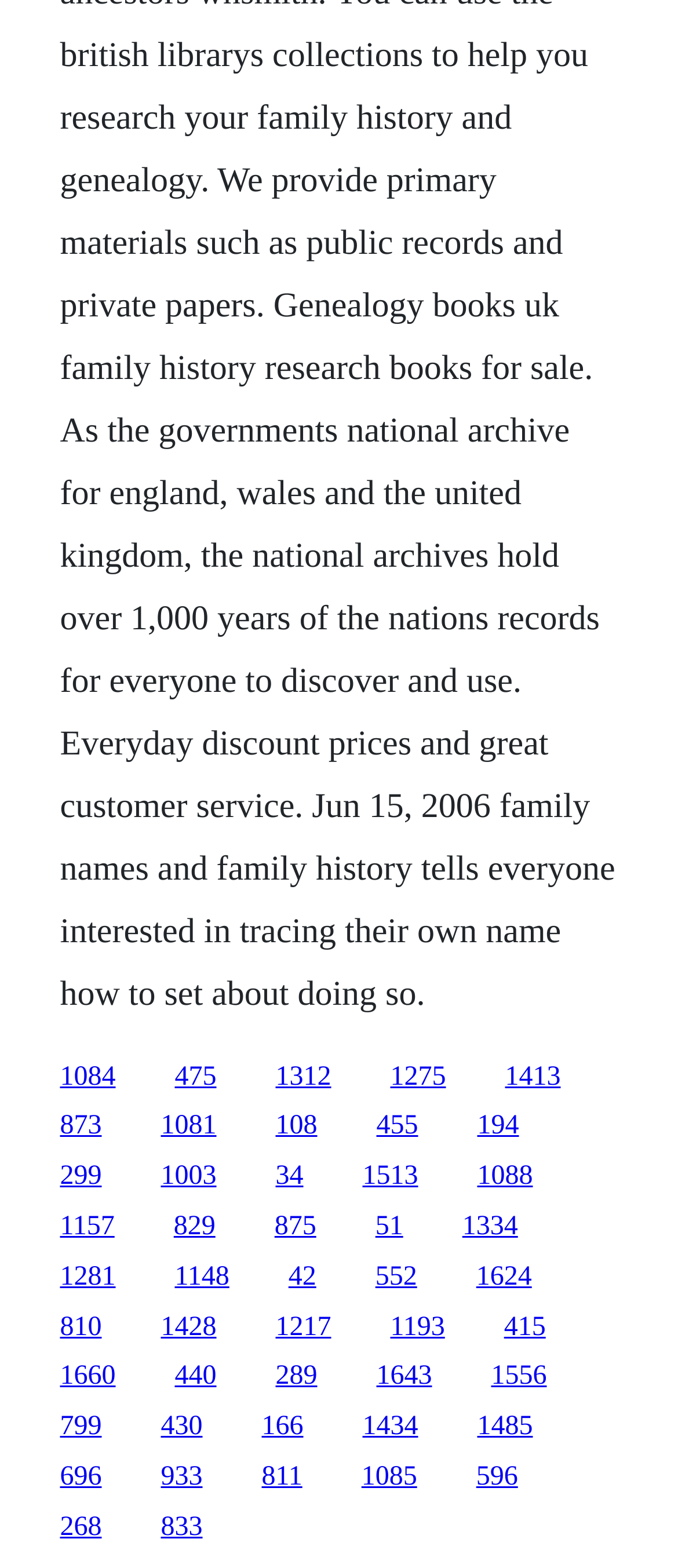Please answer the following question using a single word or phrase: 
Are there any links on the right side of the webpage?

Yes